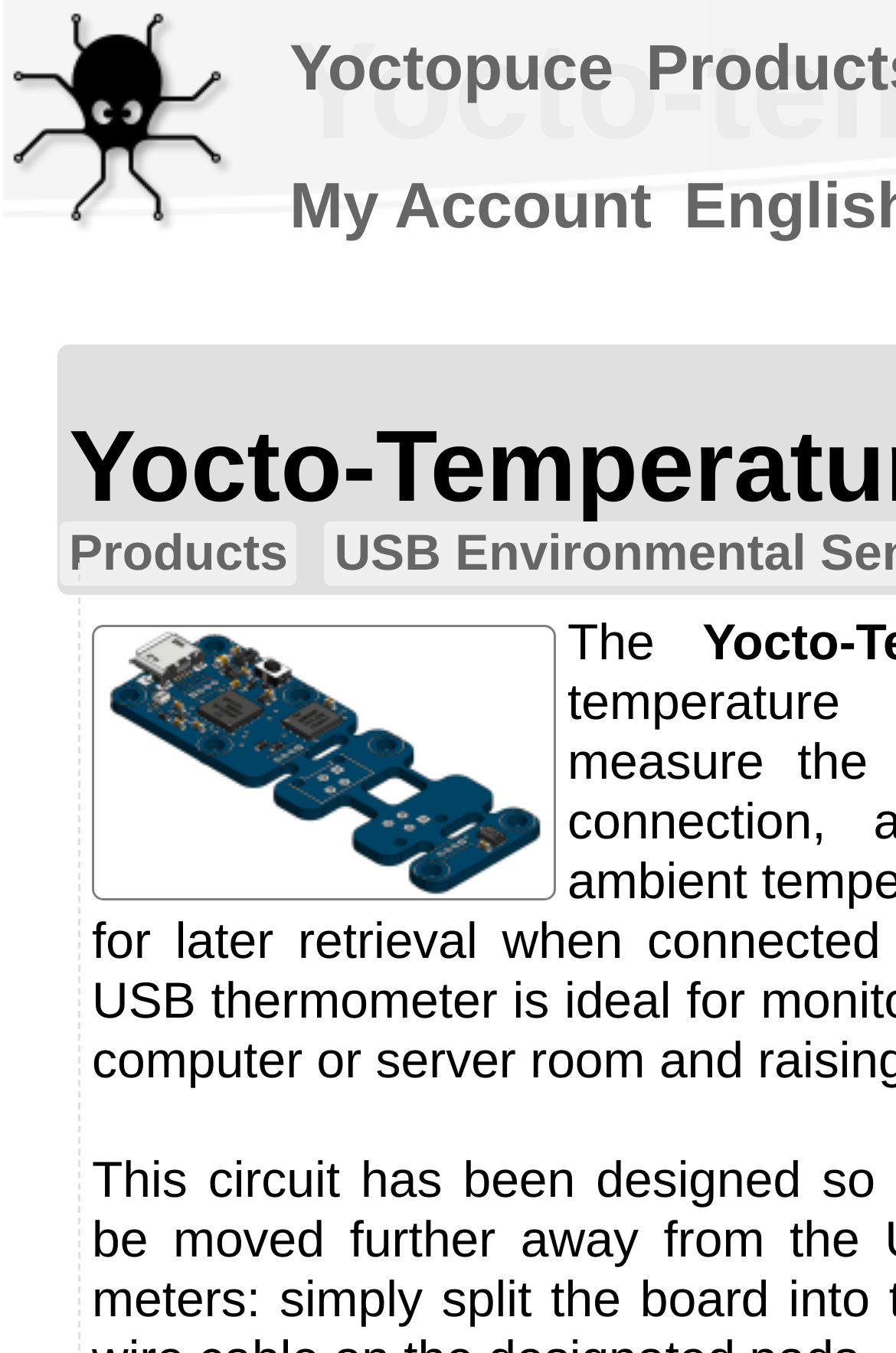Is the 'Products' link a required field?
Give a thorough and detailed response to the question.

The 'Products' link is a gridcell element, and its 'required' attribute is set to 'False', indicating that it is not a required field.